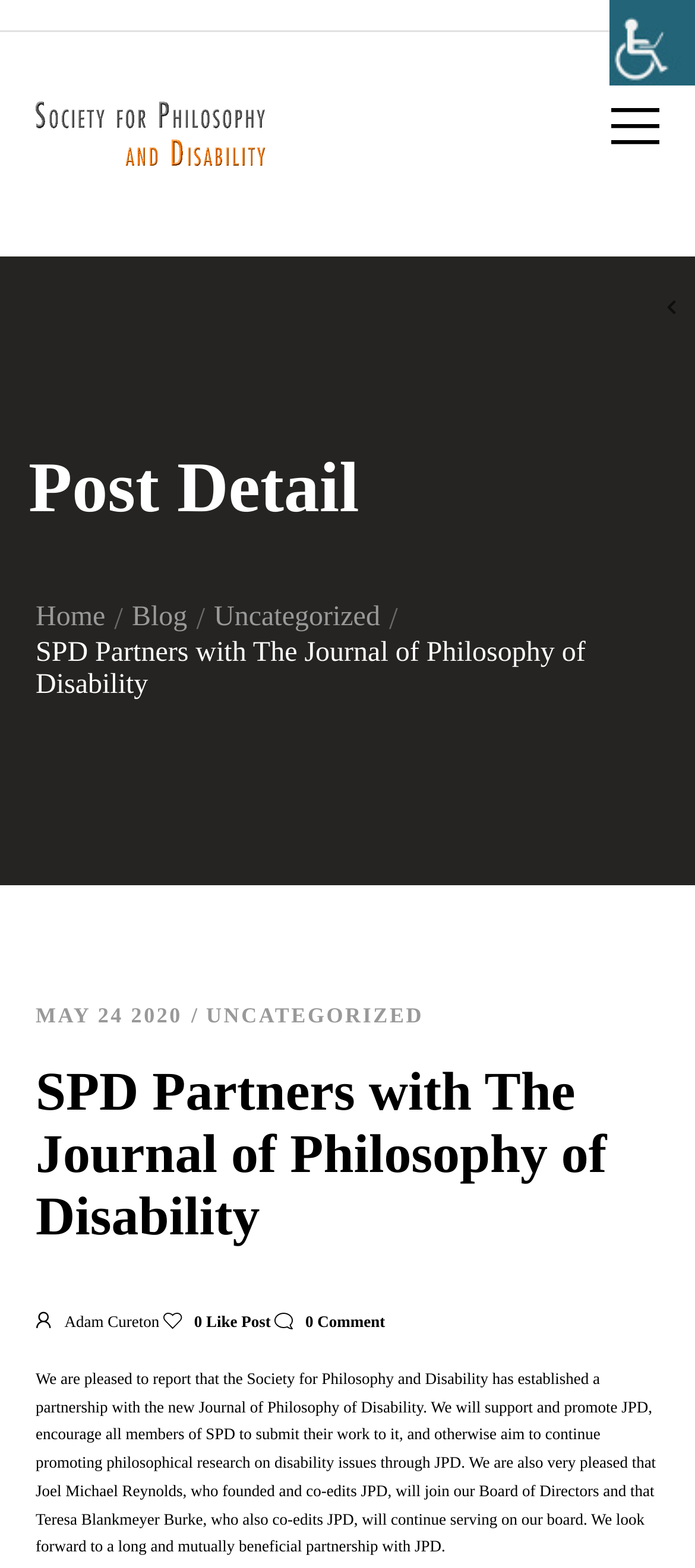Summarize the contents and layout of the webpage in detail.

The webpage appears to be a blog post or news article from the Society for Philosophy and Disability (SPD). At the top right corner, there is an "Accessibility Helper sidebar" button with an accompanying image. Below this, there are three main navigation links: "Main", "Mobile Menu", and "Home", followed by a breadcrumb trail with links to "Blog" and "Uncategorized".

The main content of the page is a blog post titled "SPD Partners with The Journal of Philosophy of Disability". The title is displayed prominently, with a share icon and a link to the post's categories on the right side. Below the title, there is a date stamp "MAY 24 2020" and a series of headings that repeat the title and categories.

The main text of the blog post is a paragraph that announces the partnership between SPD and the Journal of Philosophy of Disability. The text explains that SPD will support and promote the journal, encourage members to submit their work, and continue promoting philosophical research on disability issues. The post also mentions that two editors of the journal, Joel Michael Reynolds and Teresa Blankmeyer Burke, will join or continue serving on SPD's Board of Directors.

At the bottom of the page, there are links to like and comment on the post, as well as a count of likes and comments.